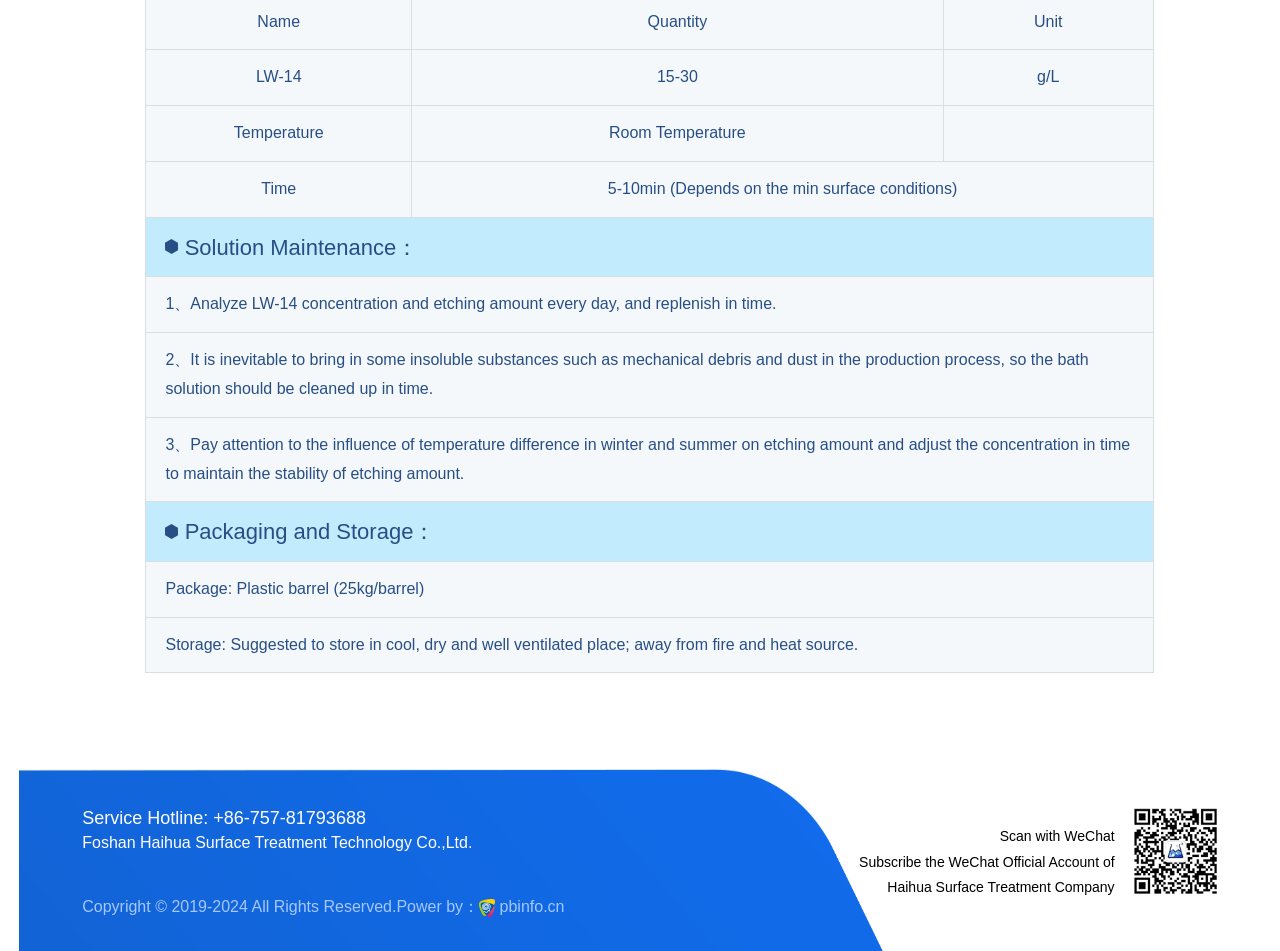What is the weight of the product per barrel?
Using the visual information, reply with a single word or short phrase.

25kg